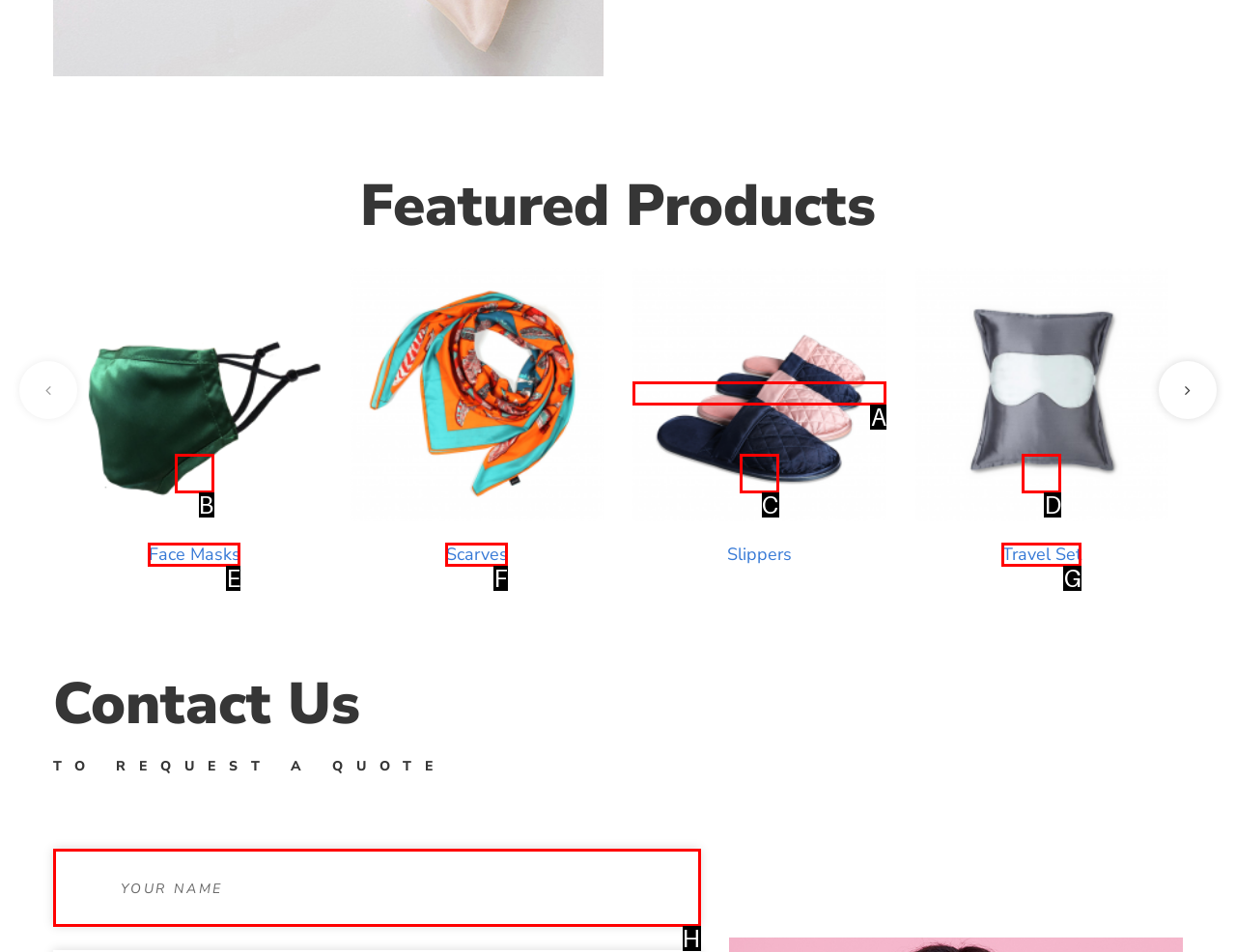Choose the option that best matches the element: Face Masks
Respond with the letter of the correct option.

E